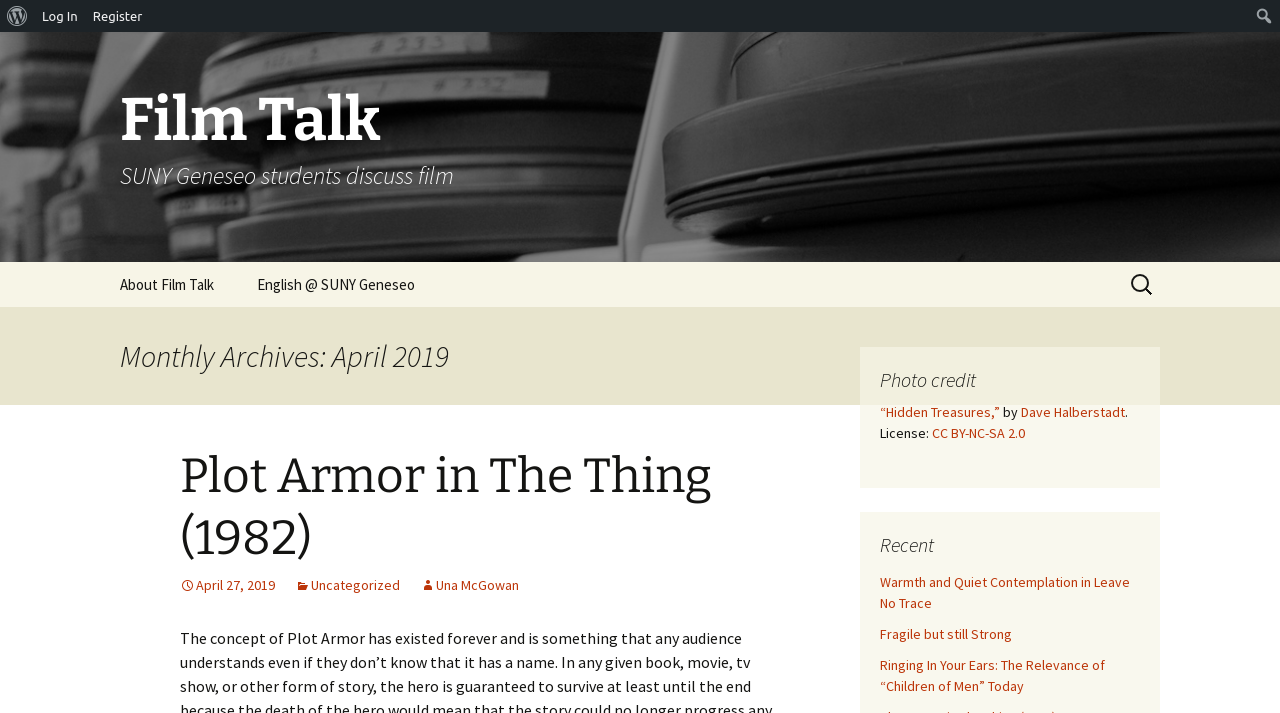Please answer the following question using a single word or phrase: 
What is the license of the photo?

CC BY-NC-SA 2.0